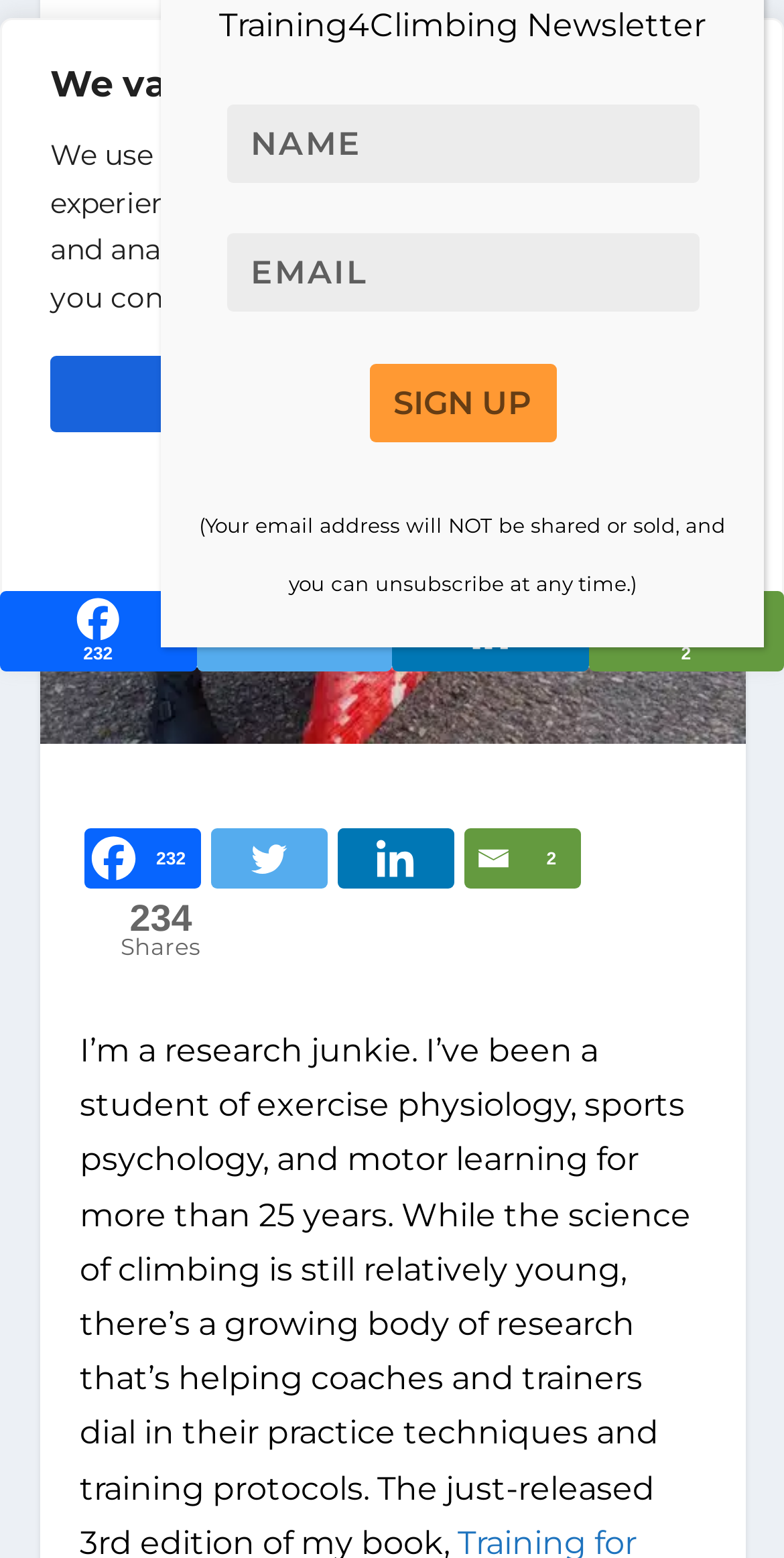Identify the bounding box for the described UI element: "Train Body".

[0.497, 0.004, 0.713, 0.029]